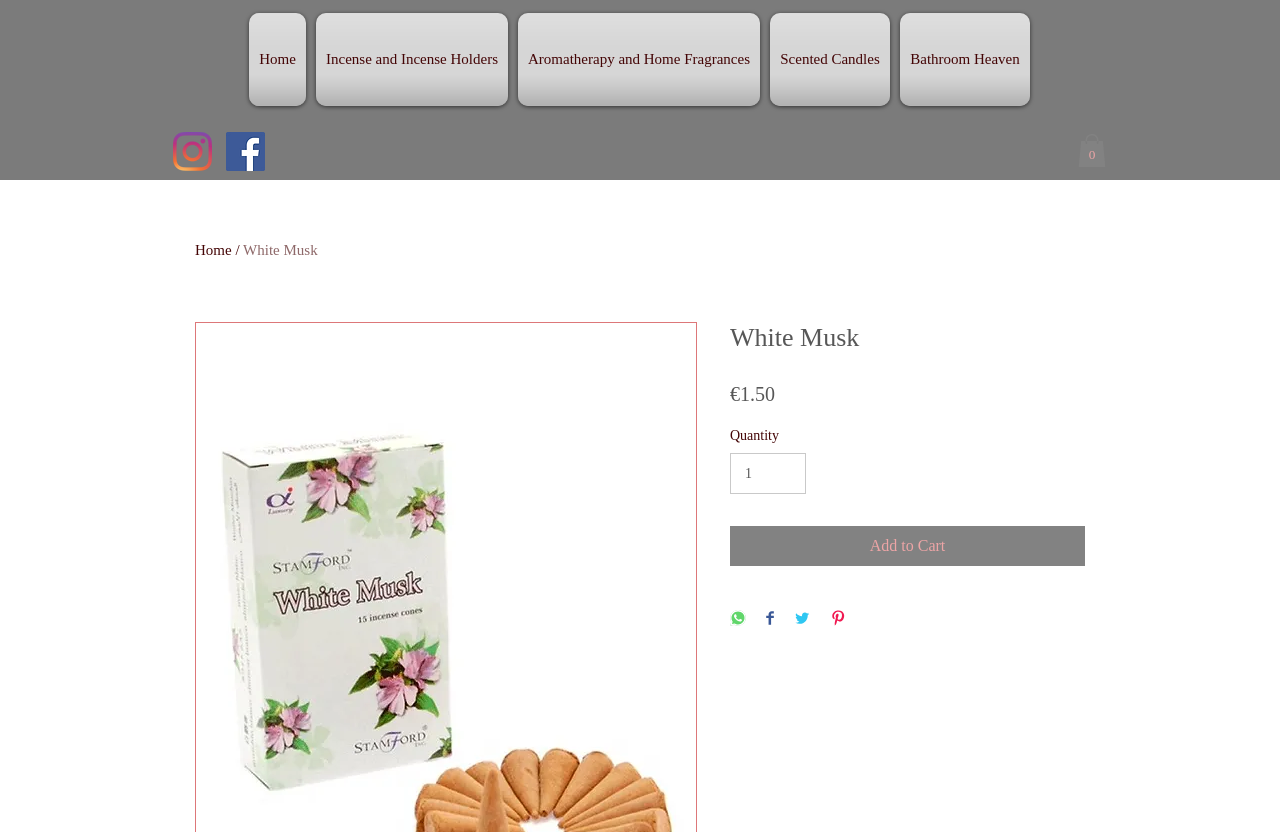Look at the image and answer the question in detail:
What is the current number of items in the cart?

The current number of items in the cart can be determined by looking at the cart button on the webpage. The text on the button indicates that there are 0 items in the cart.